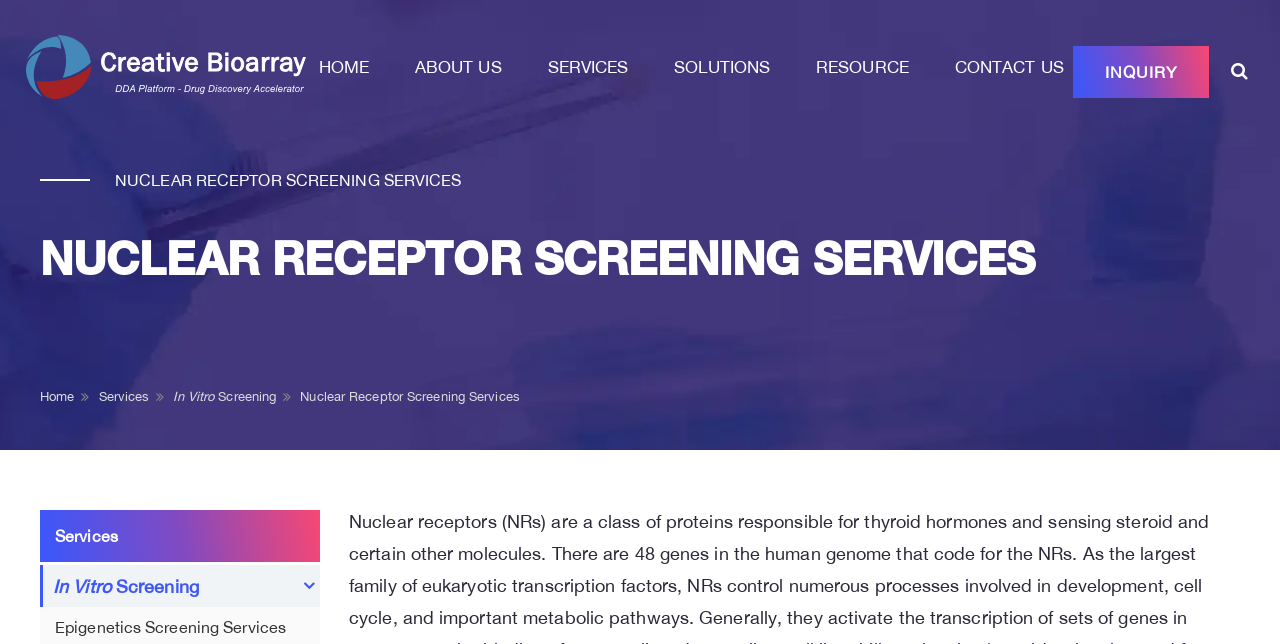Please find the bounding box coordinates of the element that you should click to achieve the following instruction: "View NUCLEAR RECEPTOR SCREENING SERVICES". The coordinates should be presented as four float numbers between 0 and 1: [left, top, right, bottom].

[0.09, 0.264, 0.361, 0.295]